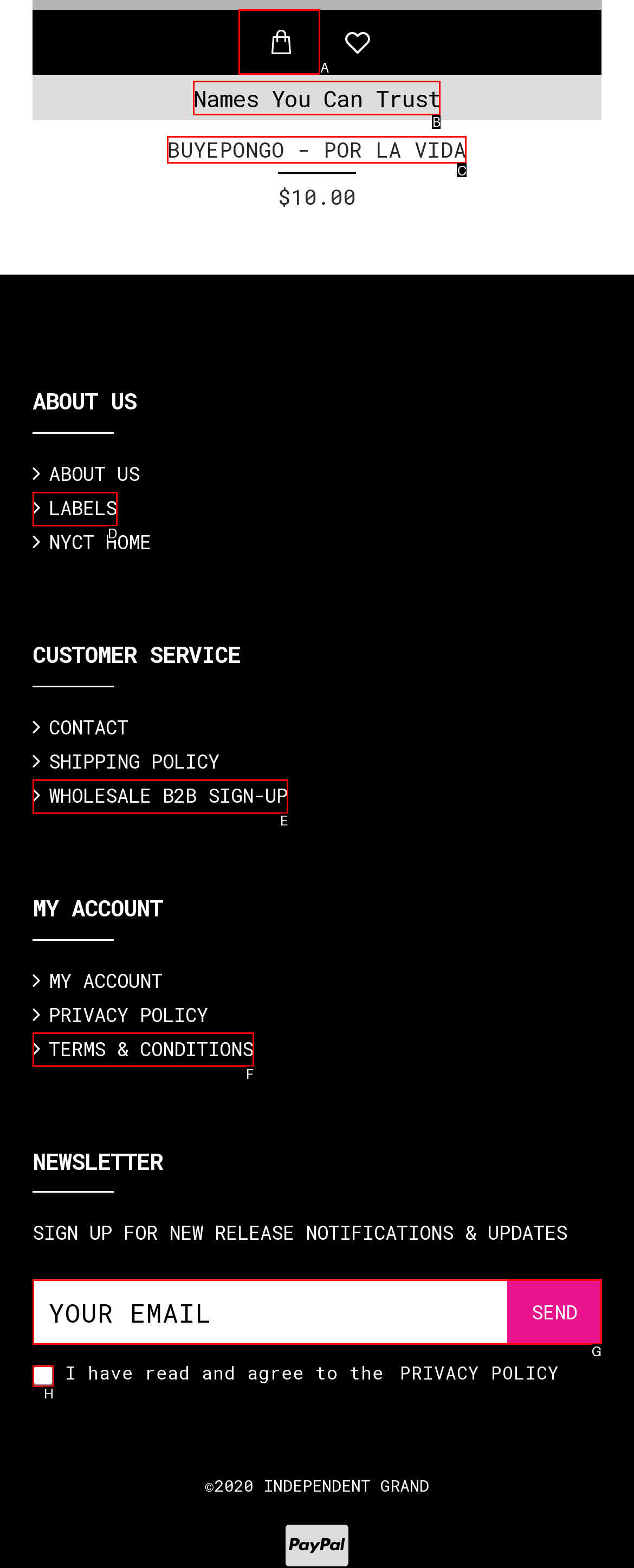Select the letter from the given choices that aligns best with the description: parent_node: SEND name="email" placeholder="YOUR EMAIL". Reply with the specific letter only.

G